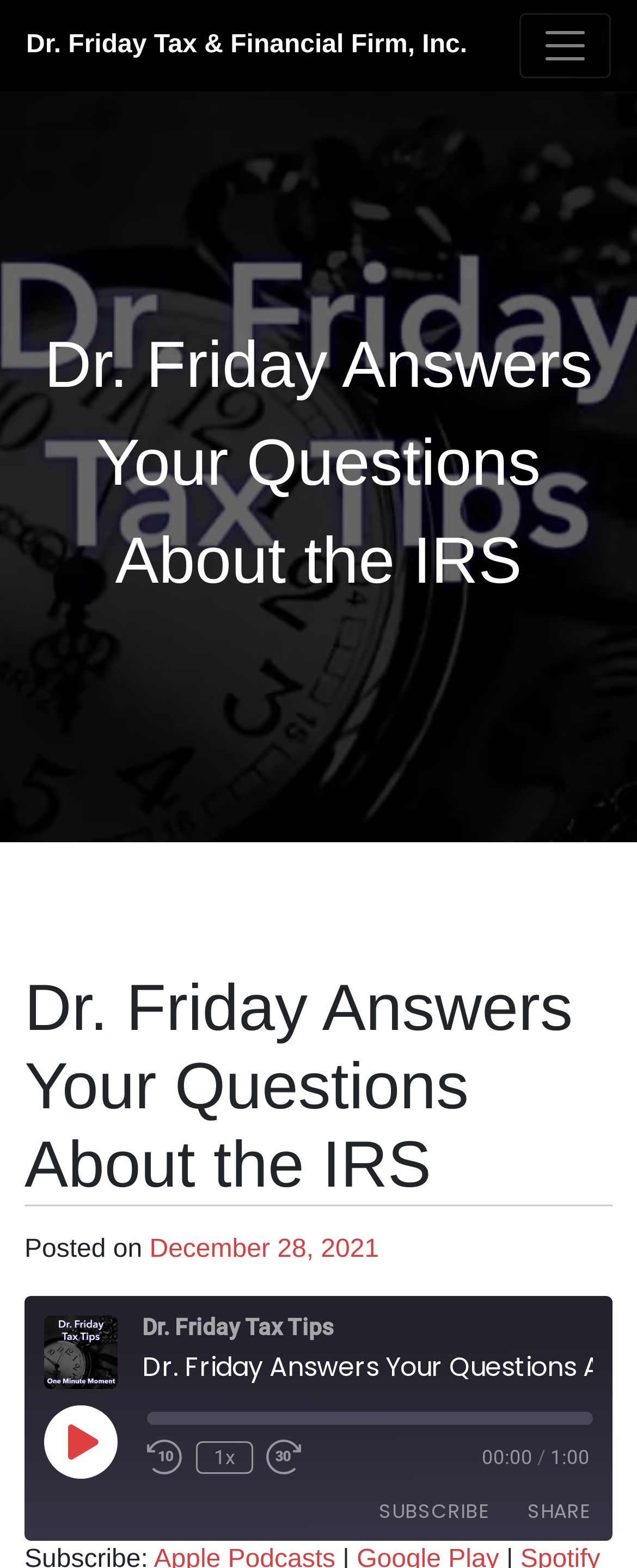What is the duration of the audio episode?
Could you answer the question in a detailed manner, providing as much information as possible?

I found the duration of the audio episode by looking at the time displayed in the audio player, which says '00:00 / 1:00'.